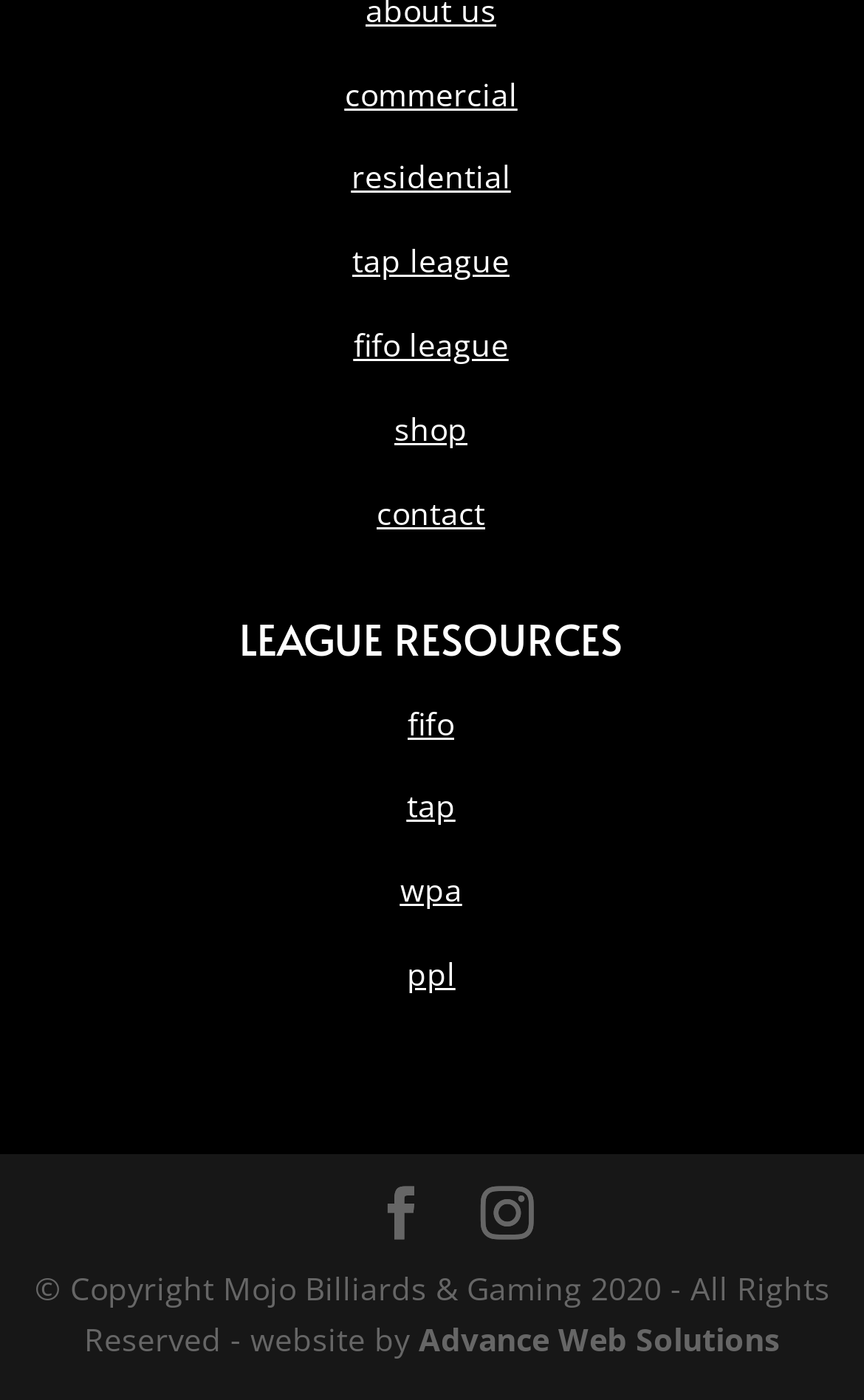Please find the bounding box coordinates (top-left x, top-left y, bottom-right x, bottom-right y) in the screenshot for the UI element described as follows: fifo league

[0.409, 0.231, 0.588, 0.261]